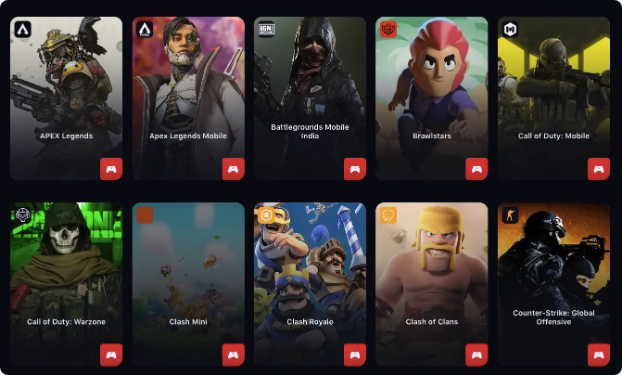Offer a detailed narrative of the scene depicted in the image.

The image showcases a vibrant, engaging collage of popular video games within the esports landscape. Each game is represented by its own card, which features eye-catching artwork and the game's title in a bold font. The lineup includes notable titles such as "Apex Legends," "PUBG Mobile India," "Brawl Stars," and "Call of Duty: Mobile." 

The layout divides the games into a grid format, creating an organized visual appeal that highlights each game's unique aesthetic. The design emphasizes the diversity of gaming experiences available, from battle royales and multiplayer online battle arena games to classic strategy titles like "Clash of Clans" and "Clash Royale." 

This image effectively captures the dynamic and competitive spirit of esports, appealing to both casual gamers and dedicated enthusiasts looking to participate in tournaments and engage with the gaming community. The inclusion of various genres illustrates the breadth of options available to players, reinforcing the idea that there is something for everyone in the world of esports.